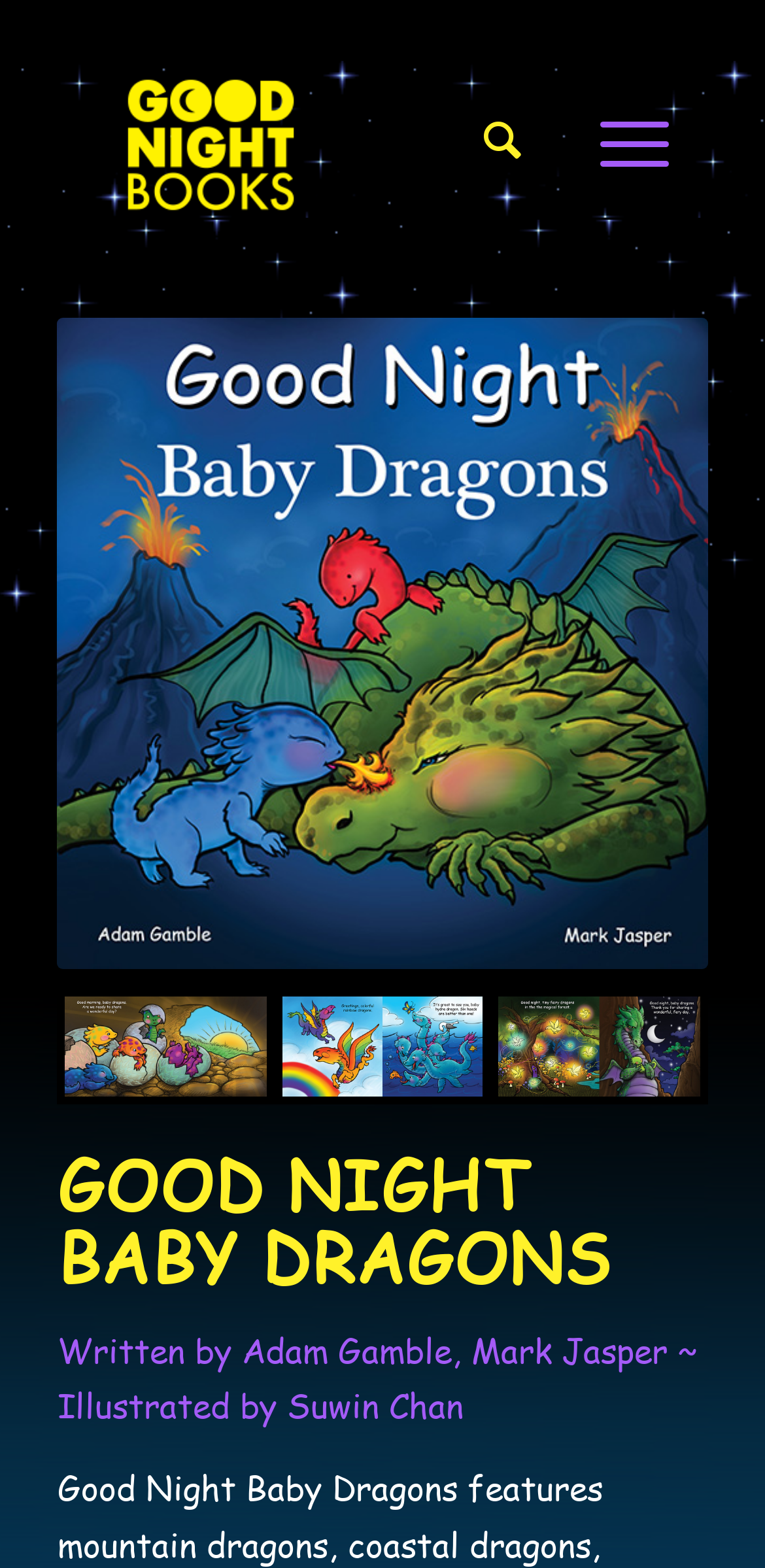Who are the authors of the book?
Based on the visual information, provide a detailed and comprehensive answer.

The authors of the book can be found in the StaticText element 'Written by Adam Gamble, Mark Jasper ~ Illustrated by Suwin Chan' which is located at the bottom of the webpage, providing information about the book's authors and illustrator.